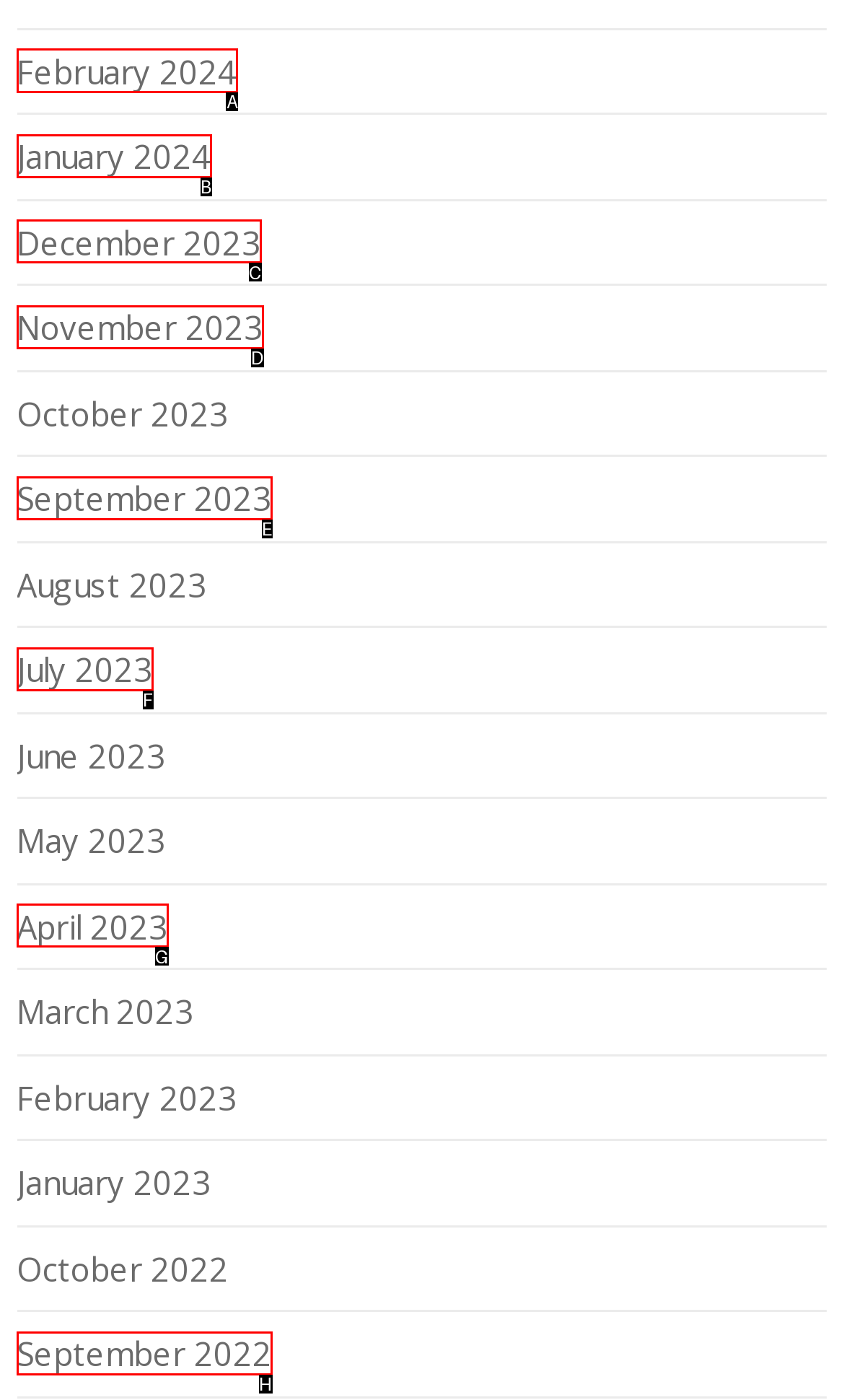Identify the correct option to click in order to accomplish the task: View February 2024 Provide your answer with the letter of the selected choice.

A